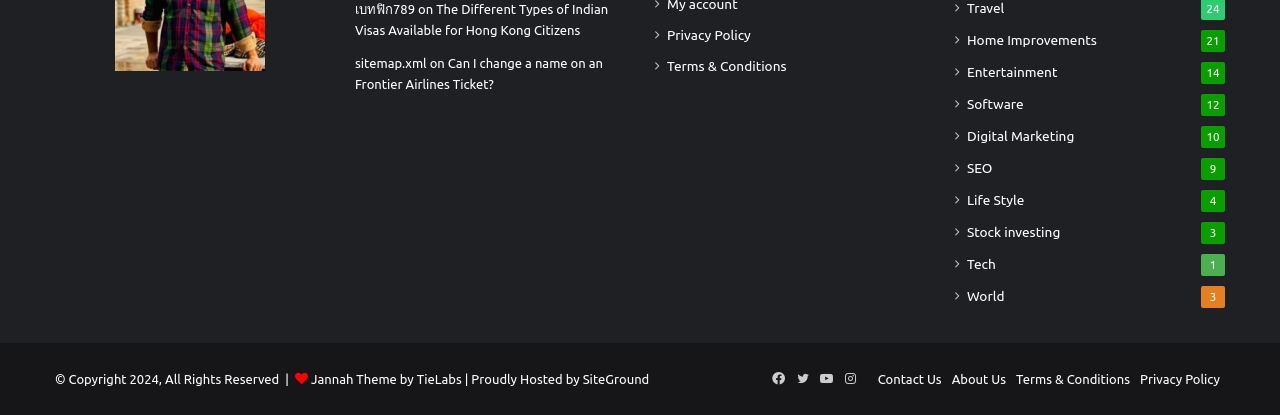What is the number next to 'Home Improvements'?
Provide a short answer using one word or a brief phrase based on the image.

24